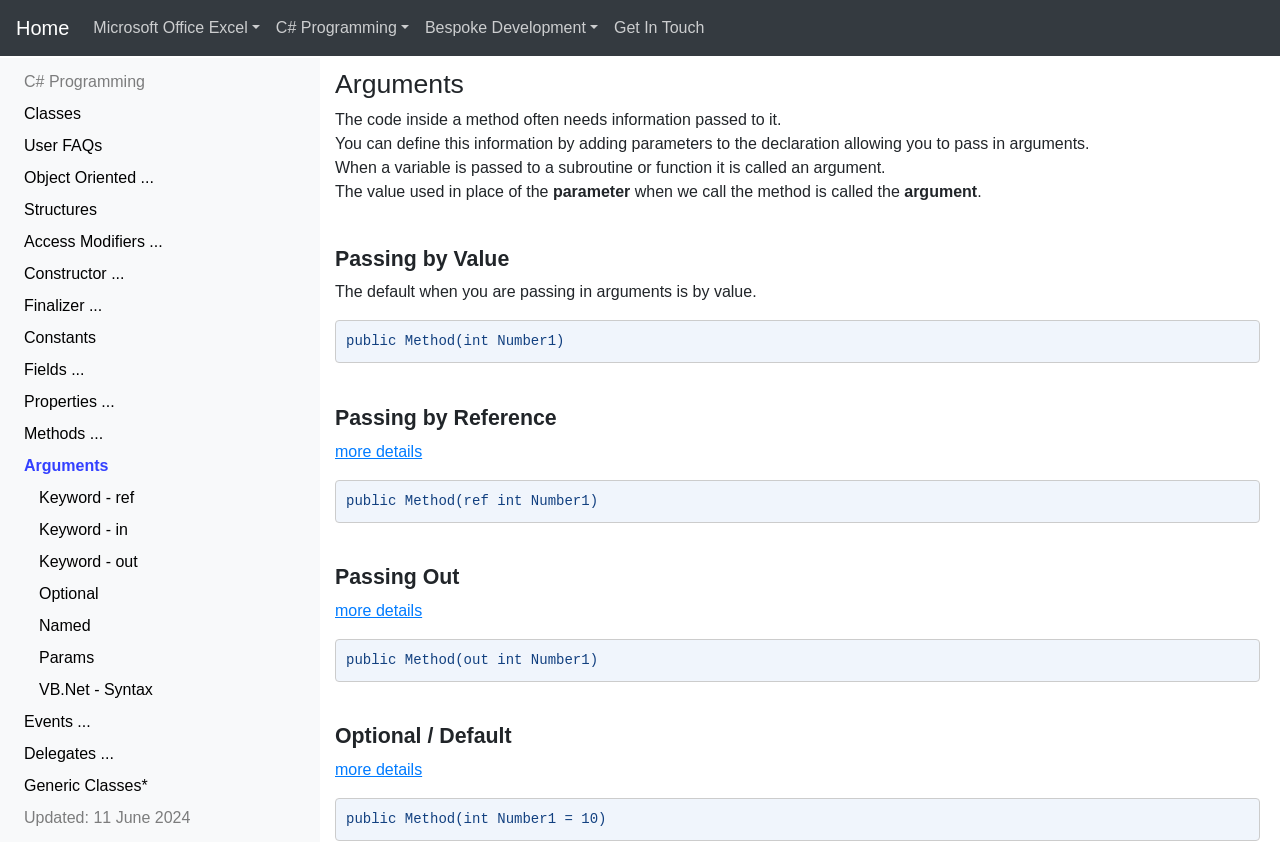What is the purpose of passing parameters to a method?
Please give a detailed and elaborate answer to the question.

According to the webpage, 'The code inside a method often needs information passed to it.' and 'You can define this information by adding parameters to the declaration allowing you to pass in arguments.' This implies that the purpose of passing parameters to a method is to pass information.